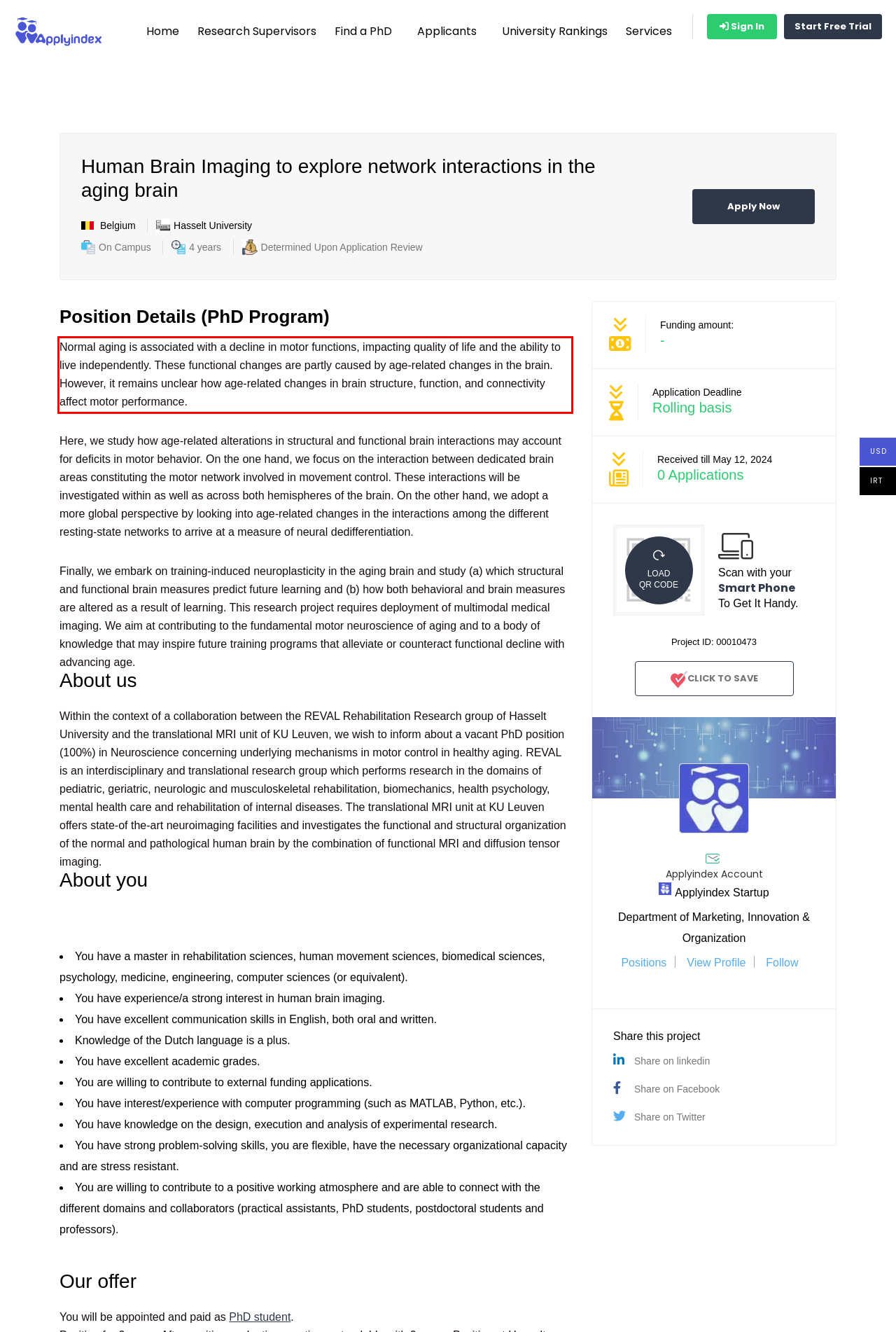In the screenshot of the webpage, find the red bounding box and perform OCR to obtain the text content restricted within this red bounding box.

Normal aging is associated with a decline in motor functions, impacting quality of life and the ability to live independently. These functional changes are partly caused by age-related changes in the brain. However, it remains unclear how age-related changes in brain structure, function, and connectivity affect motor performance.